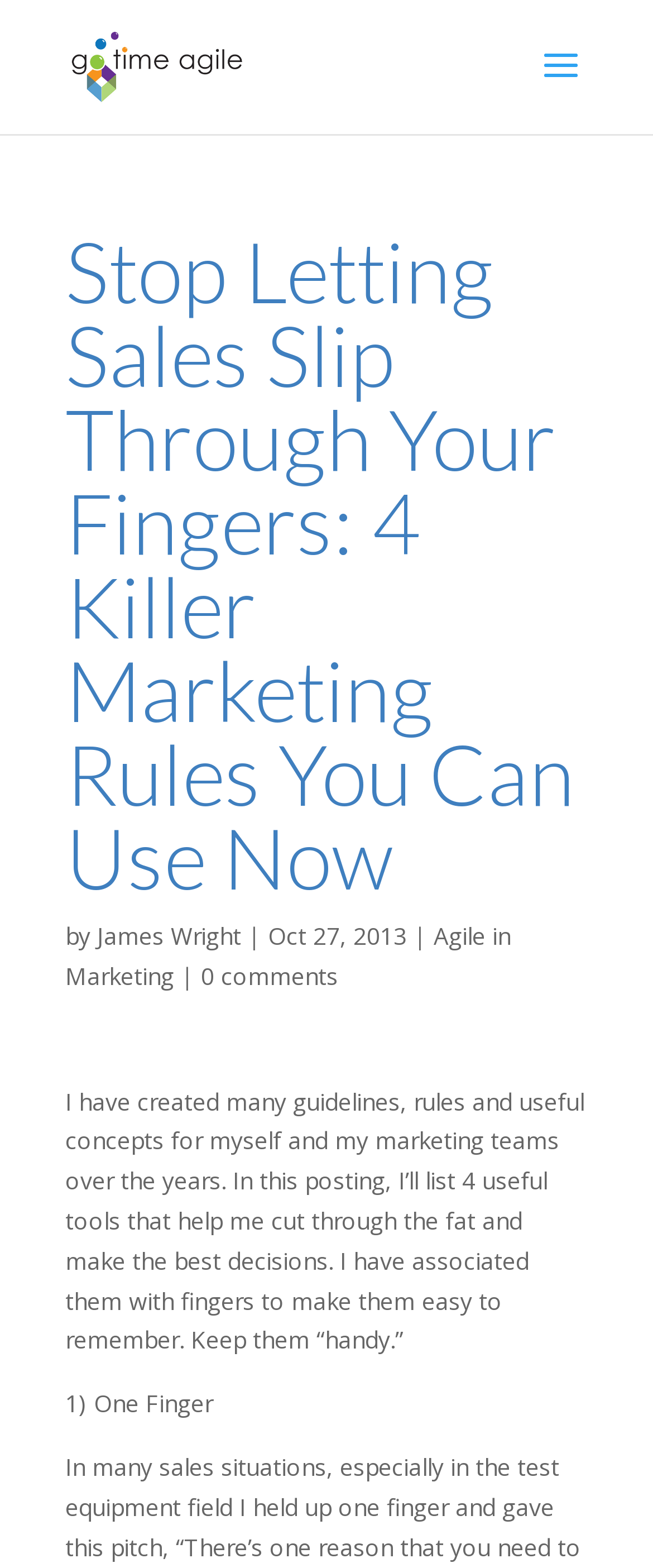Respond to the following question with a brief word or phrase:
What is the first finger associated with?

One Finger